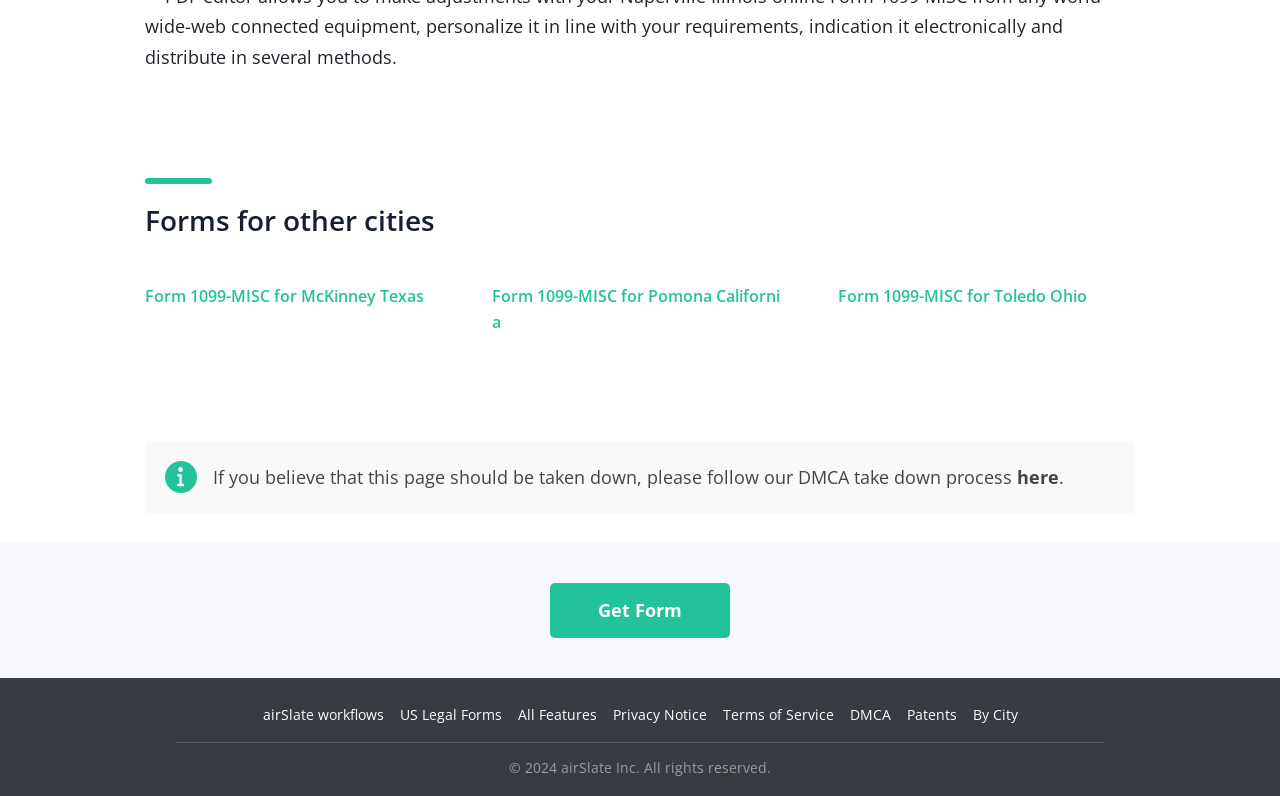Locate the bounding box coordinates of the element that needs to be clicked to carry out the instruction: "Go to the page for forms by city". The coordinates should be given as four float numbers ranging from 0 to 1, i.e., [left, top, right, bottom].

[0.76, 0.886, 0.795, 0.91]